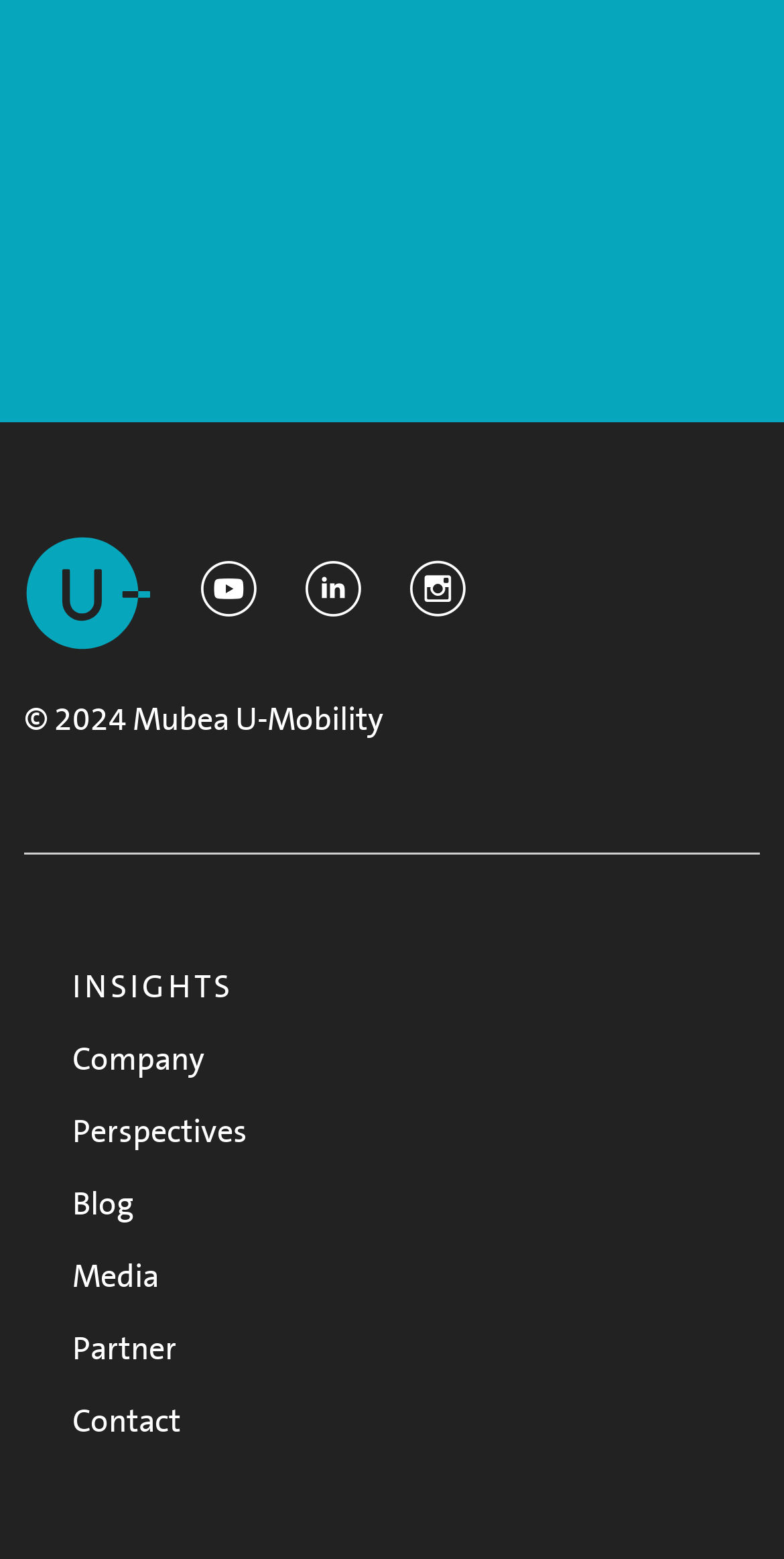Determine the bounding box coordinates of the target area to click to execute the following instruction: "contact us."

[0.062, 0.889, 0.938, 0.936]